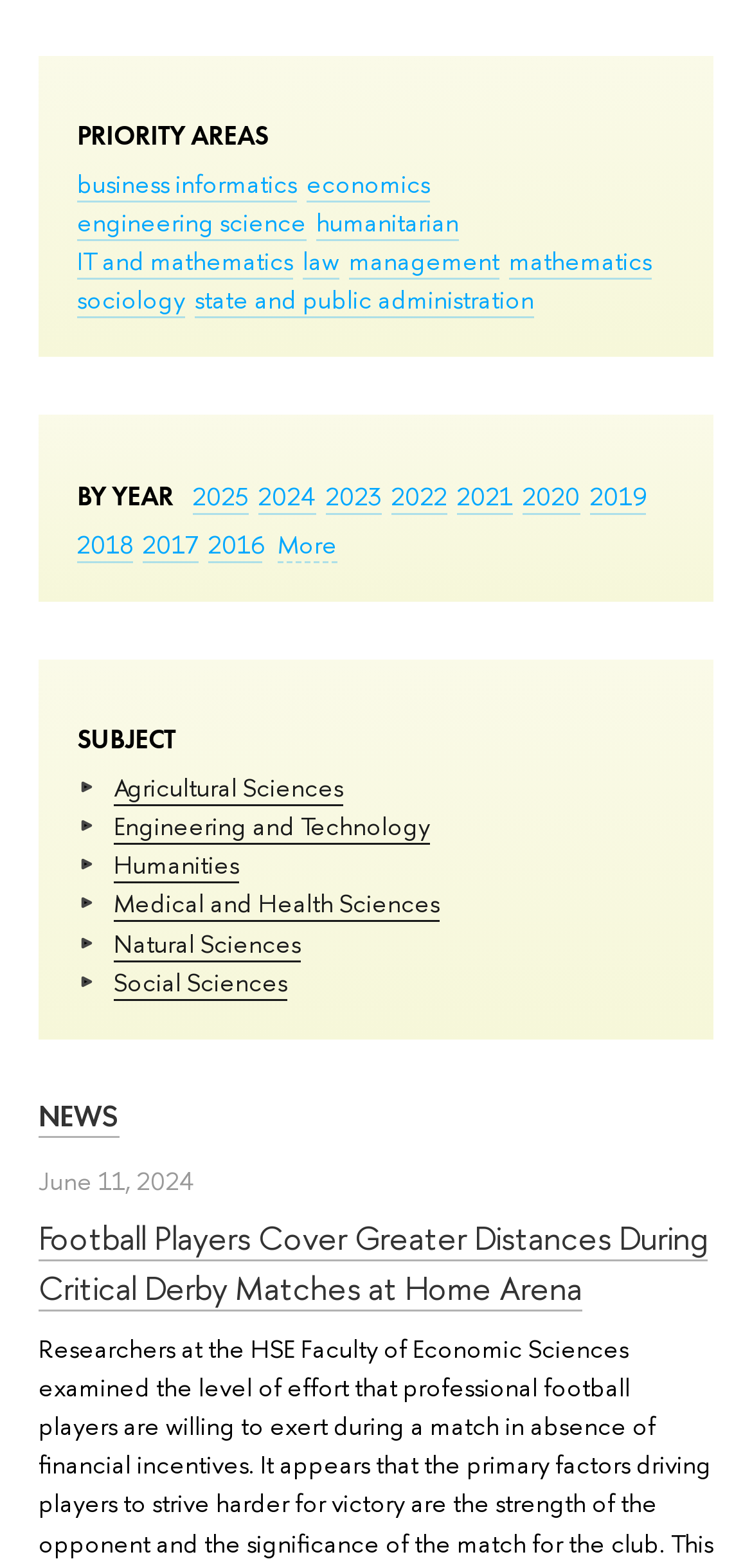Using the information shown in the image, answer the question with as much detail as possible: How many years are listed under 'BY YEAR'?

Under the 'BY YEAR' section, there are 10 years listed, ranging from 2018 to 2025, each represented as a link with its corresponding bounding box coordinates.